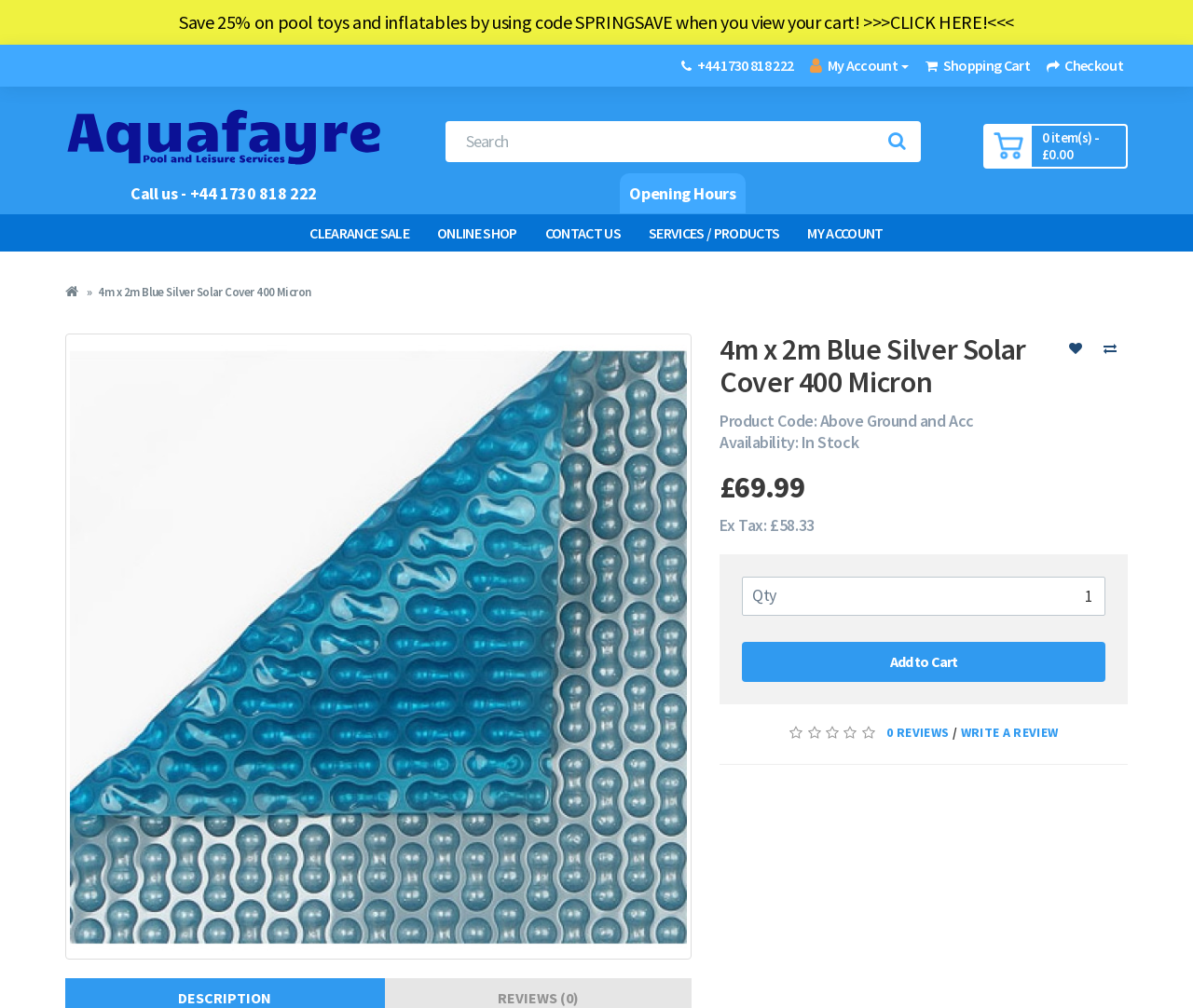What is the availability of the product?
Carefully analyze the image and provide a thorough answer to the question.

I found the availability of the product by looking at the static text element that contains the text 'Availability: In Stock' which is located below the product description.